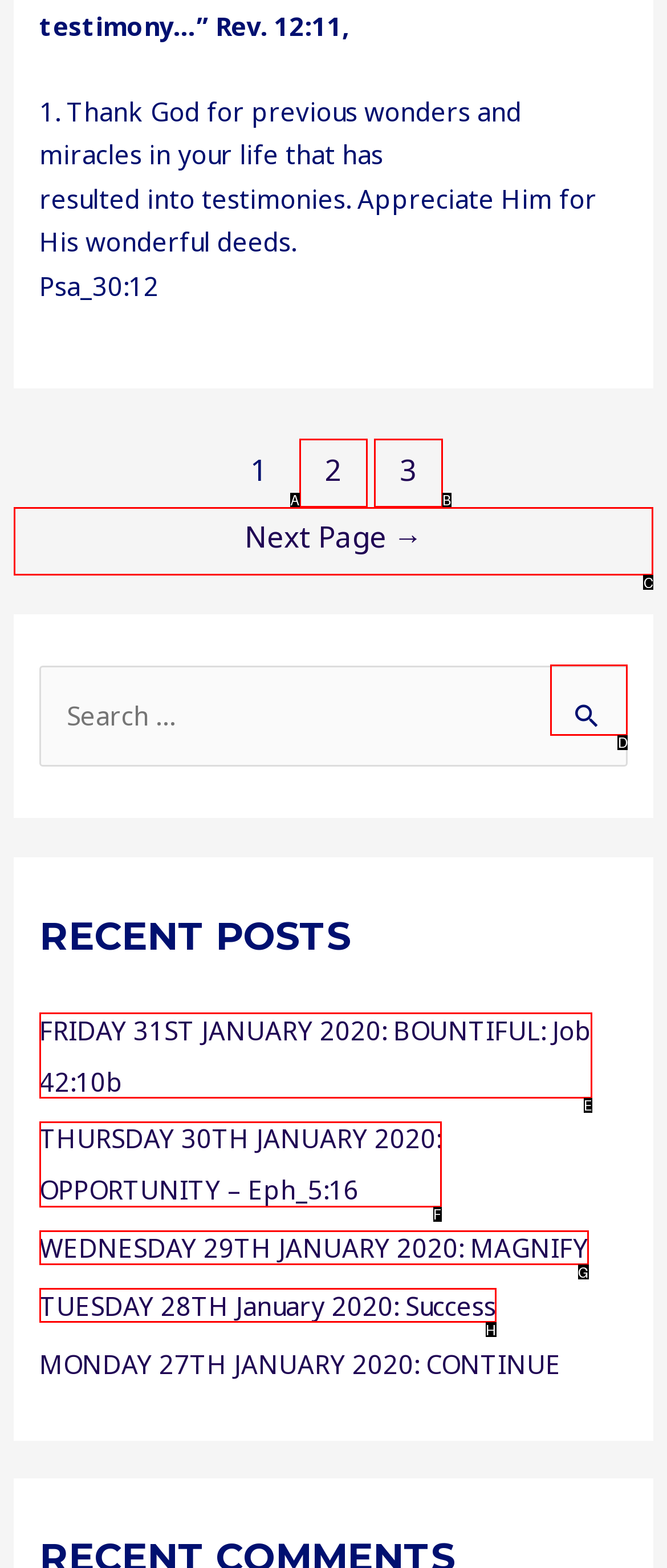Choose the HTML element you need to click to achieve the following task: Search for a keyword
Respond with the letter of the selected option from the given choices directly.

D